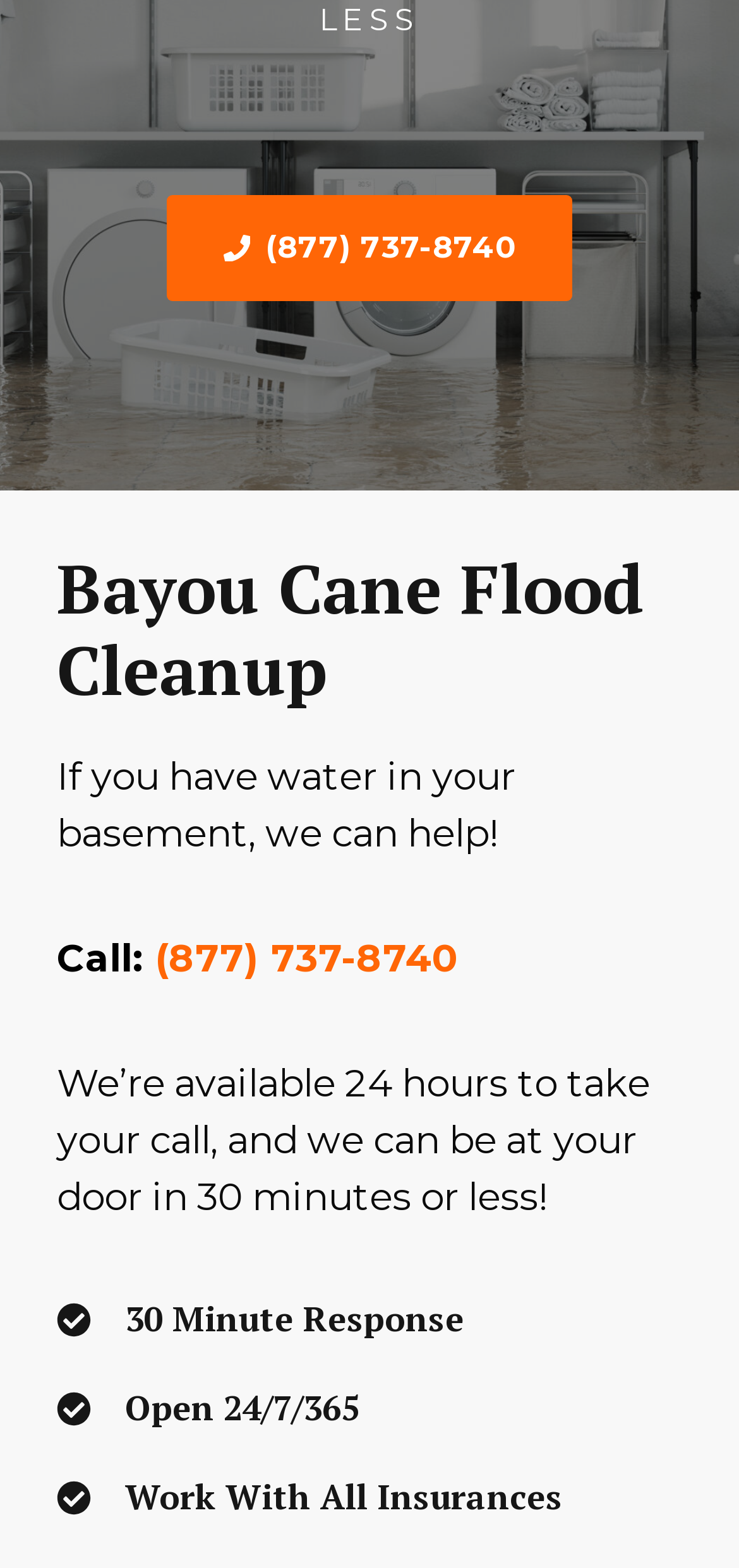Please find the bounding box for the following UI element description. Provide the coordinates in (top-left x, top-left y, bottom-right x, bottom-right y) format, with values between 0 and 1: (877) 737-8740

[0.21, 0.597, 0.621, 0.626]